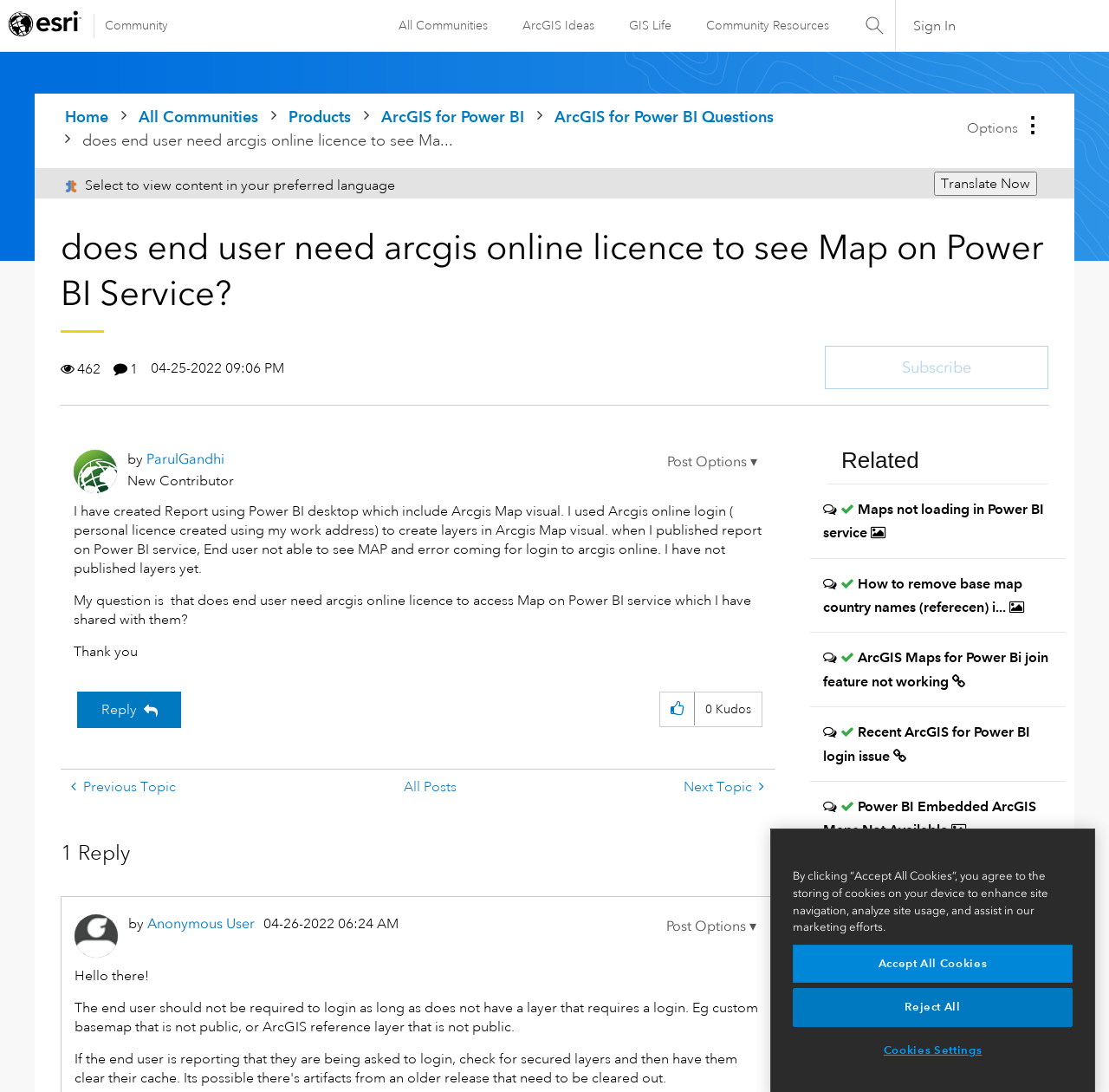Describe all the key features and sections of the webpage thoroughly.

This webpage appears to be a forum discussion on the Esri Community platform. At the top, there are several links to navigate to different sections of the community, including "All Communities", "ArcGIS Ideas", and "GIS Life". On the right side, there is a "Sign In" link and an image.

Below the navigation links, there is a heading that reads "does end user need arcgis online licence to see Map on Power BI Service?" followed by a brief description of the topic. To the right of the heading, there is a button labeled "Options" and a dropdown menu for language selection.

The main content of the page is a discussion thread. The original post is from a user named ParulGandhi, who asks whether an end user needs an ArcGIS online license to access a map on Power BI Service. The post includes a detailed description of the issue and a question.

Below the original post, there are several replies from other users. The first reply is from an anonymous user, who provides an answer to the question. The reply includes a brief message and a detailed explanation.

On the right side of the page, there is a section labeled "Related" that lists several related forum topics, including "Maps not loading in Power BI service", "How to remove base map country names (reference) in ArcGIS", and "ArcGIS Maps for Power Bi join feature not working". Each topic includes a brief description and a link to the corresponding discussion thread.

Throughout the page, there are several images, including icons for the community sections, a profile picture for the original poster, and images indicating the presence of hyperlinks or attachments in the discussion thread.